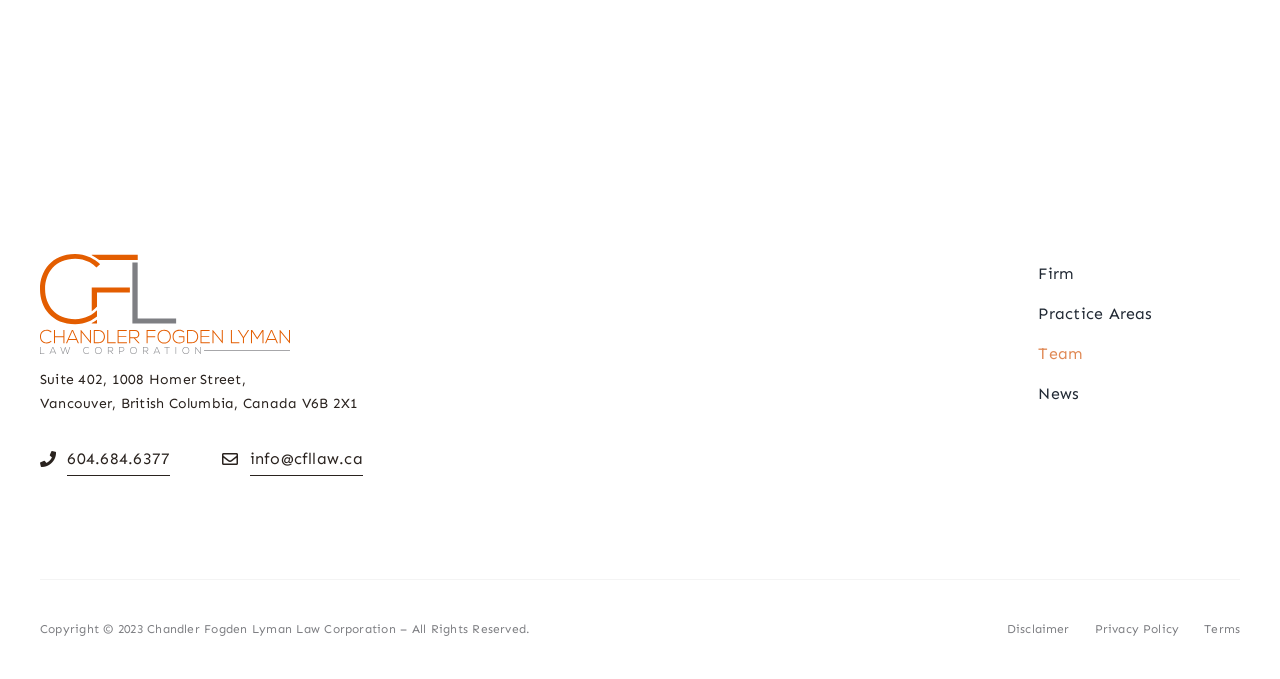Use a single word or phrase to answer the question:
How many compliance links are there?

3